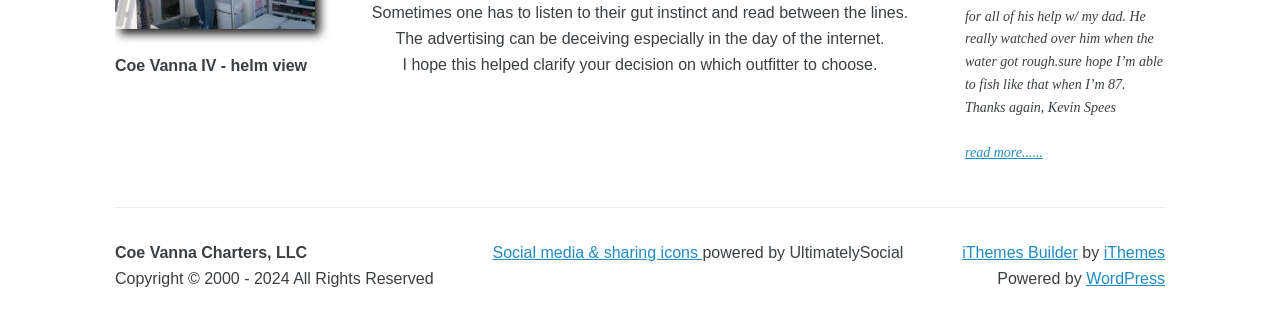Identify the bounding box for the UI element described as: "read more......". Ensure the coordinates are four float numbers between 0 and 1, formatted as [left, top, right, bottom].

[0.754, 0.448, 0.815, 0.494]